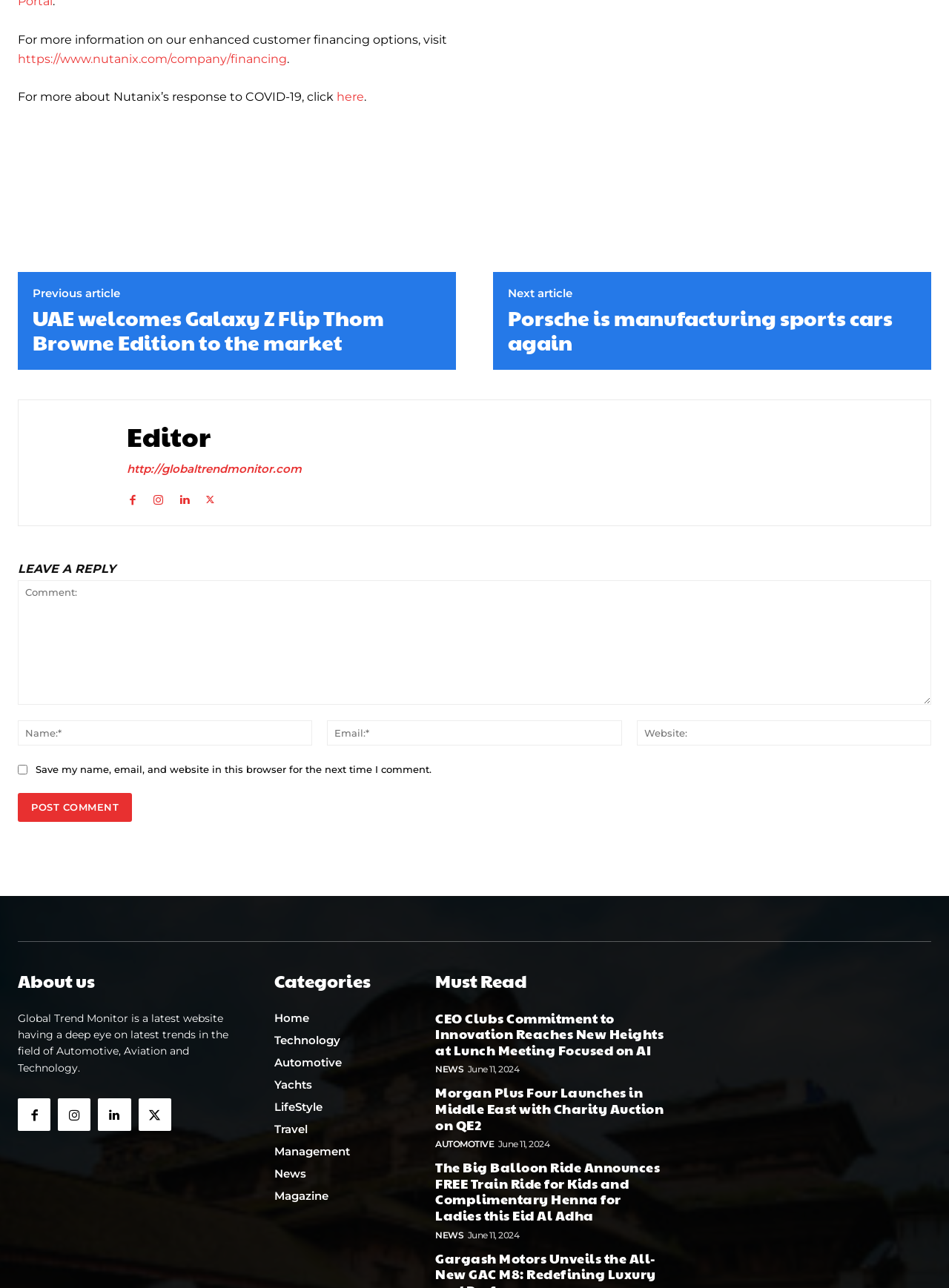What is the date of the article 'CEO Clubs Commitment to Innovation Reaches New Heights at Lunch Meeting Focused on AI'?
Based on the image, provide your answer in one word or phrase.

June 11, 2024